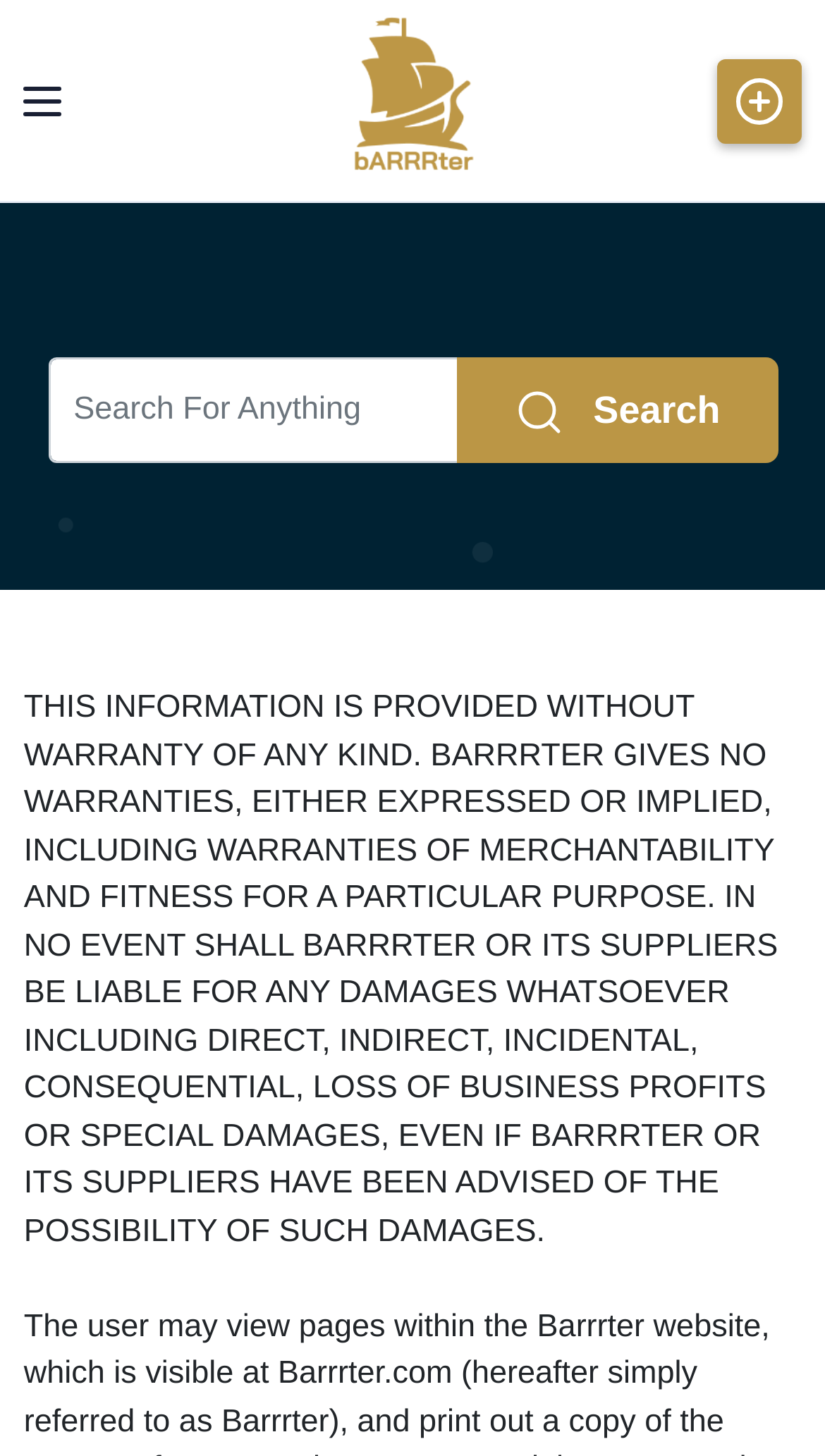What is the purpose of the 'Post Ads' button?
Based on the image, respond with a single word or phrase.

To post ads